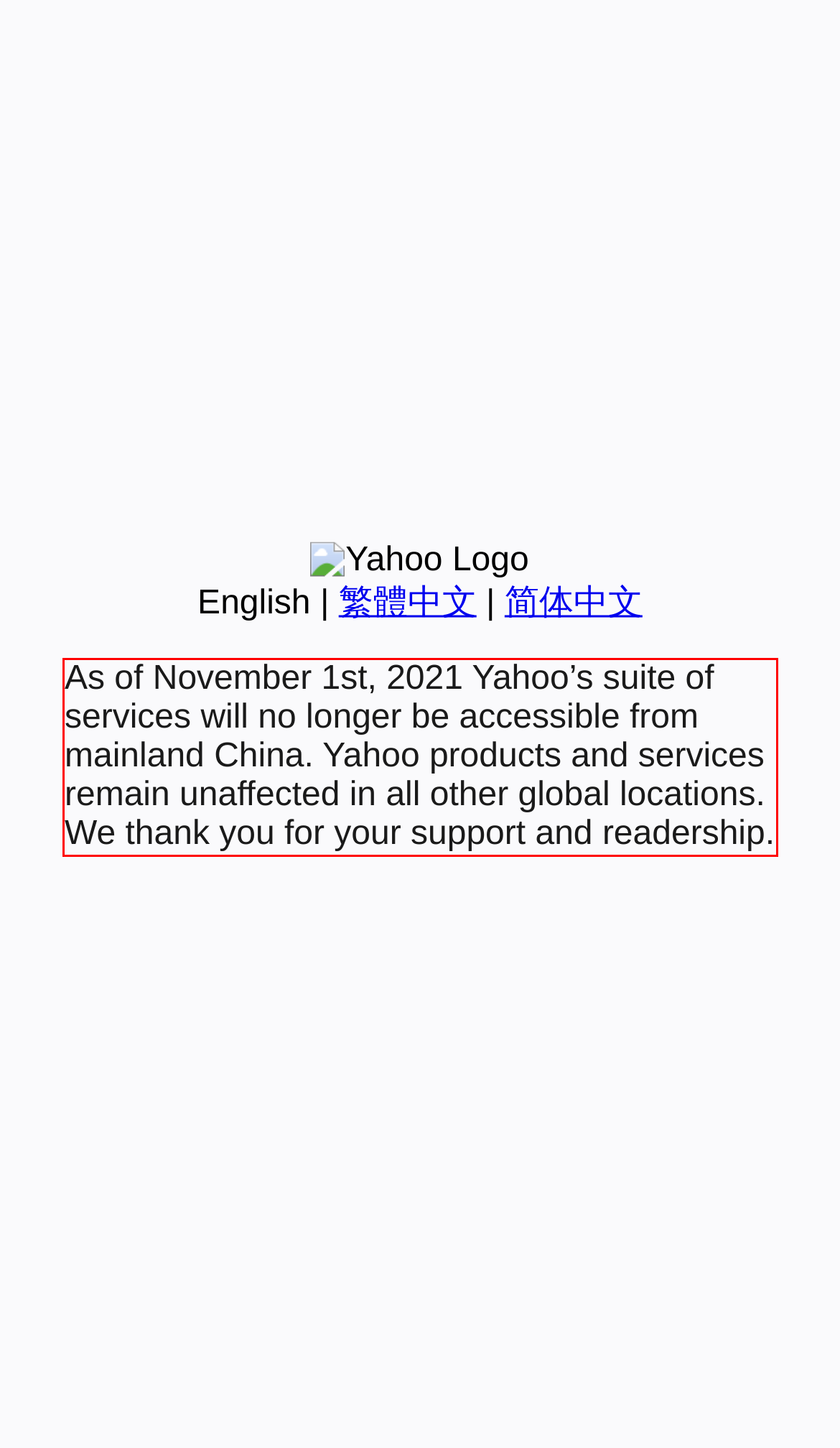In the screenshot of the webpage, find the red bounding box and perform OCR to obtain the text content restricted within this red bounding box.

As of November 1st, 2021 Yahoo’s suite of services will no longer be accessible from mainland China. Yahoo products and services remain unaffected in all other global locations. We thank you for your support and readership.